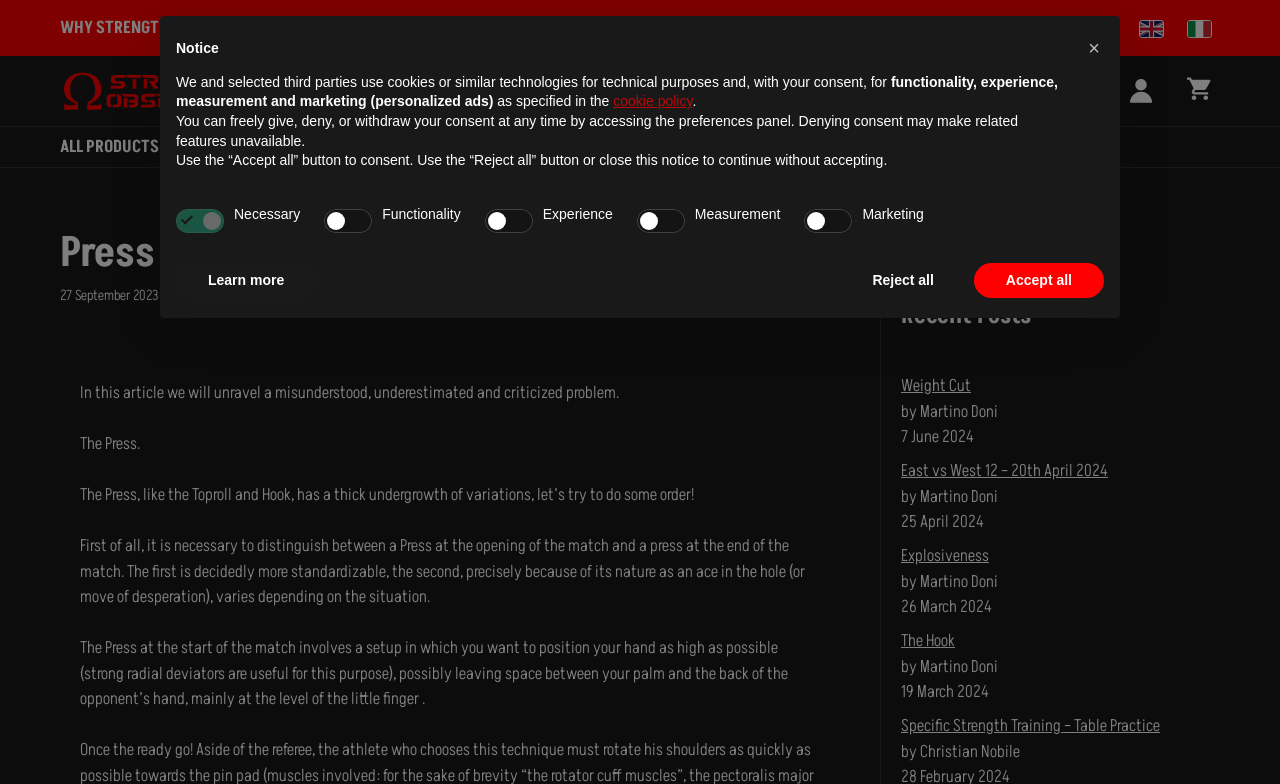Using the format (top-left x, top-left y, bottom-right x, bottom-right y), provide the bounding box coordinates for the described UI element. All values should be floating point numbers between 0 and 1: parent_node: Measurement name="Measurement" value="false"

[0.497, 0.266, 0.535, 0.297]